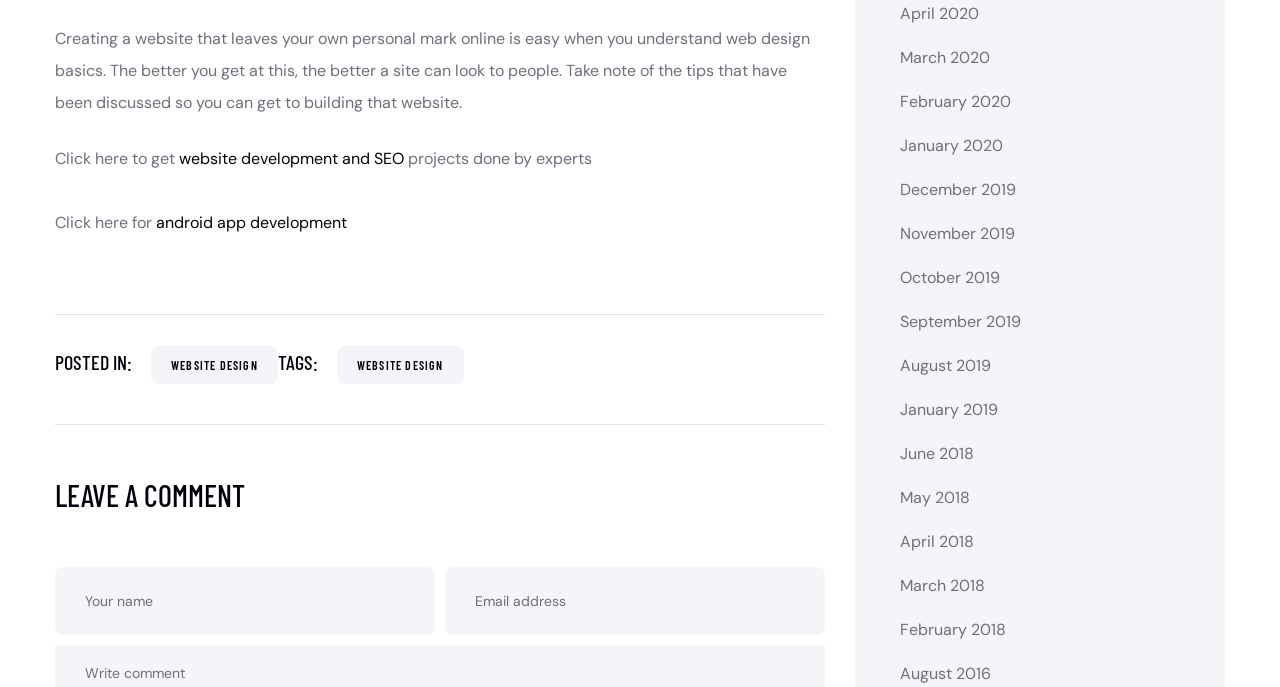How many links are there in the footer section?
We need a detailed and exhaustive answer to the question. Please elaborate.

I counted the number of links in the footer section and found that there are two links, one labeled 'WEBSITE DESIGN' and another labeled 'TAGS:' followed by another 'WEBSITE DESIGN' link.